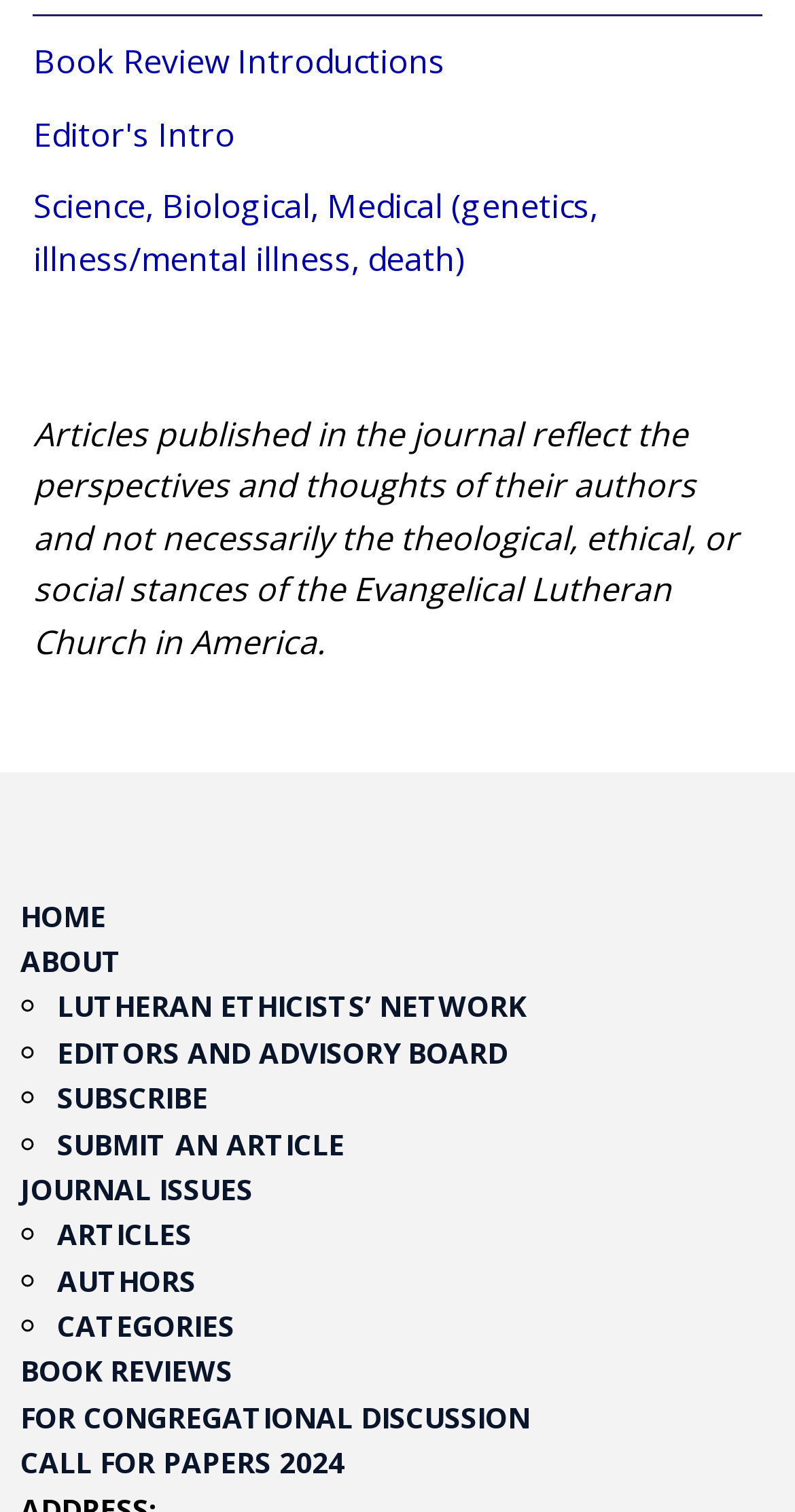Identify the bounding box coordinates of the region that needs to be clicked to carry out this instruction: "View book review introductions". Provide these coordinates as four float numbers ranging from 0 to 1, i.e., [left, top, right, bottom].

[0.042, 0.026, 0.56, 0.056]